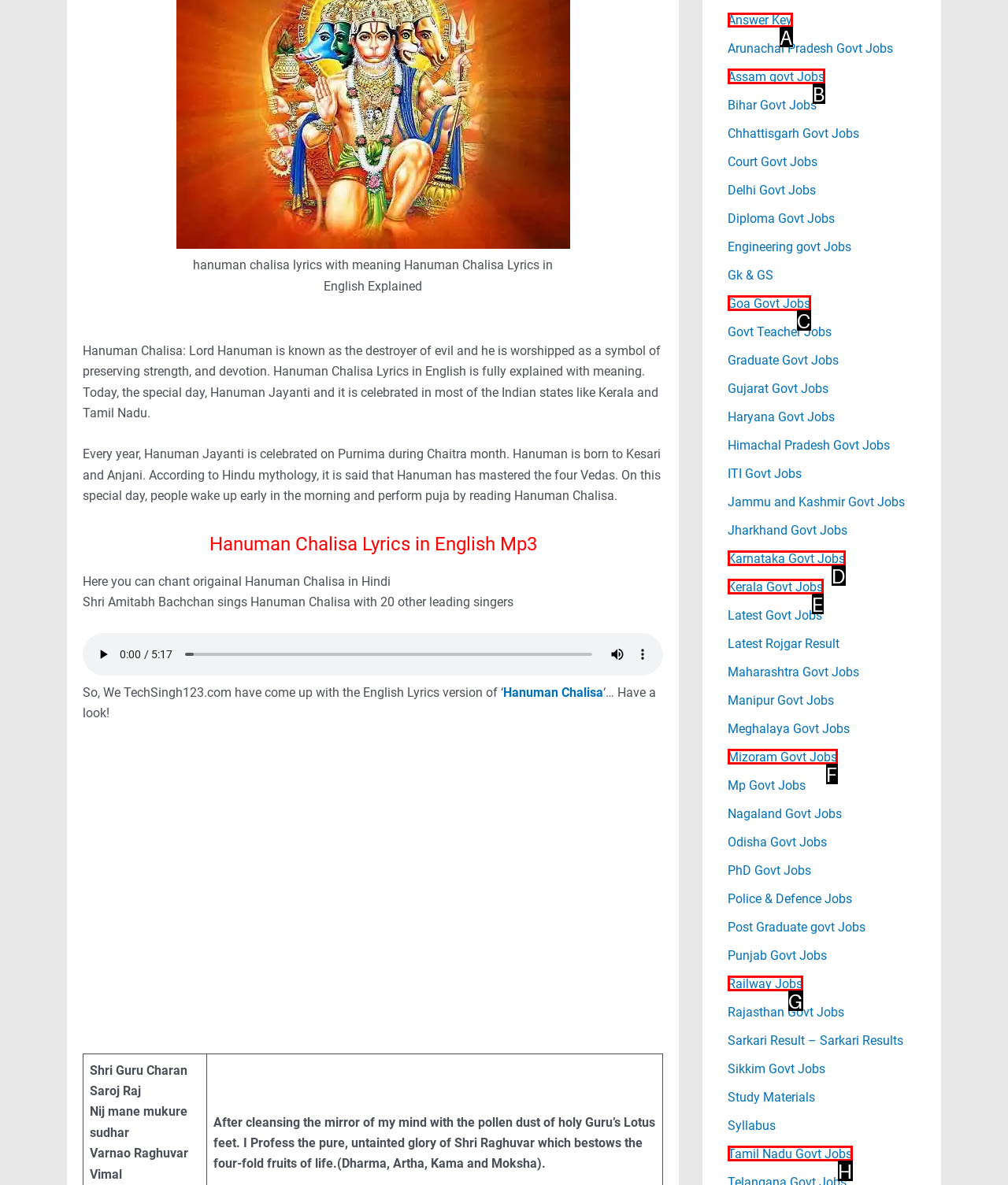Indicate the HTML element that should be clicked to perform the task: click the link to Answer Key Reply with the letter corresponding to the chosen option.

A